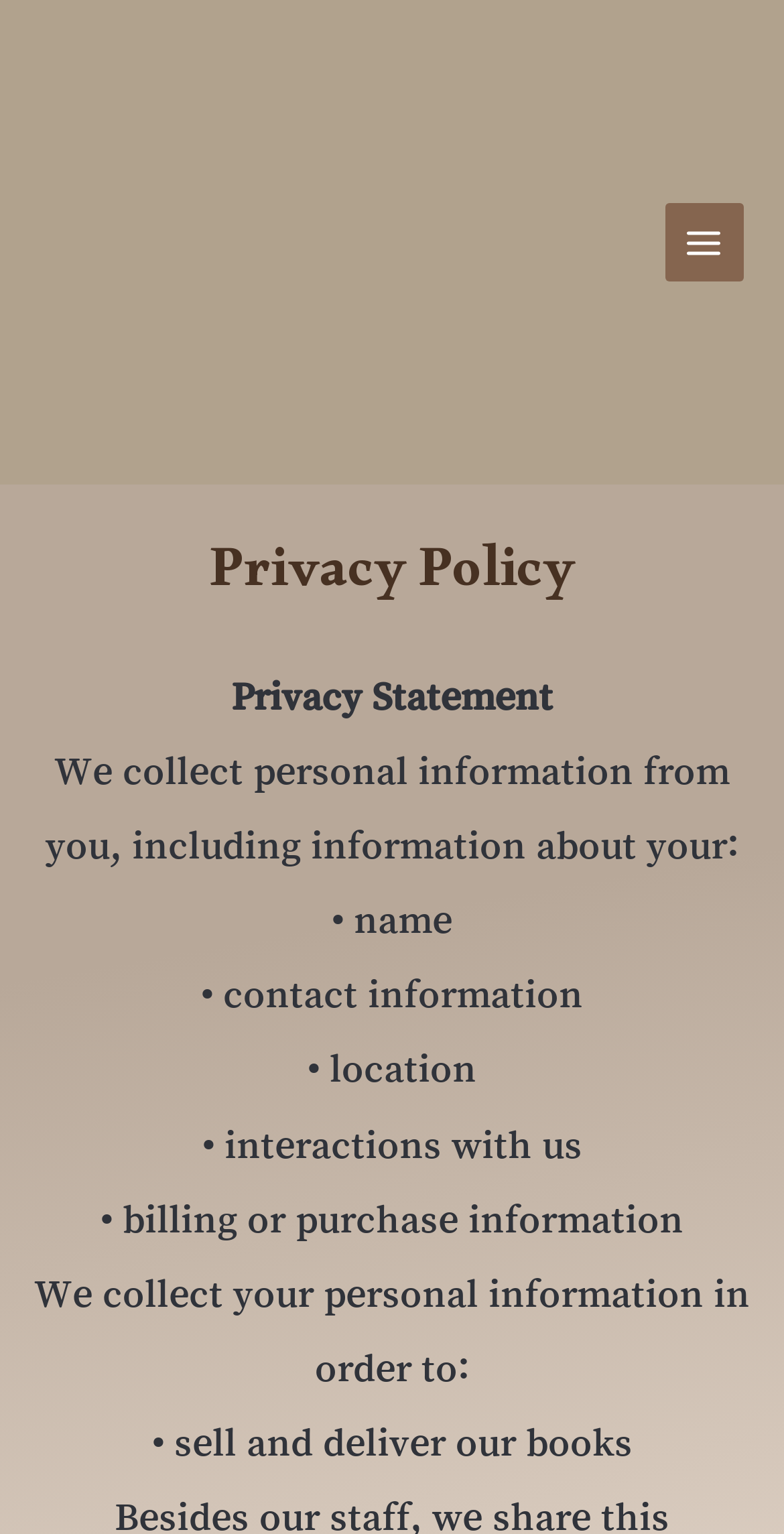Is the website related to book sales? From the image, respond with a single word or brief phrase.

Yes